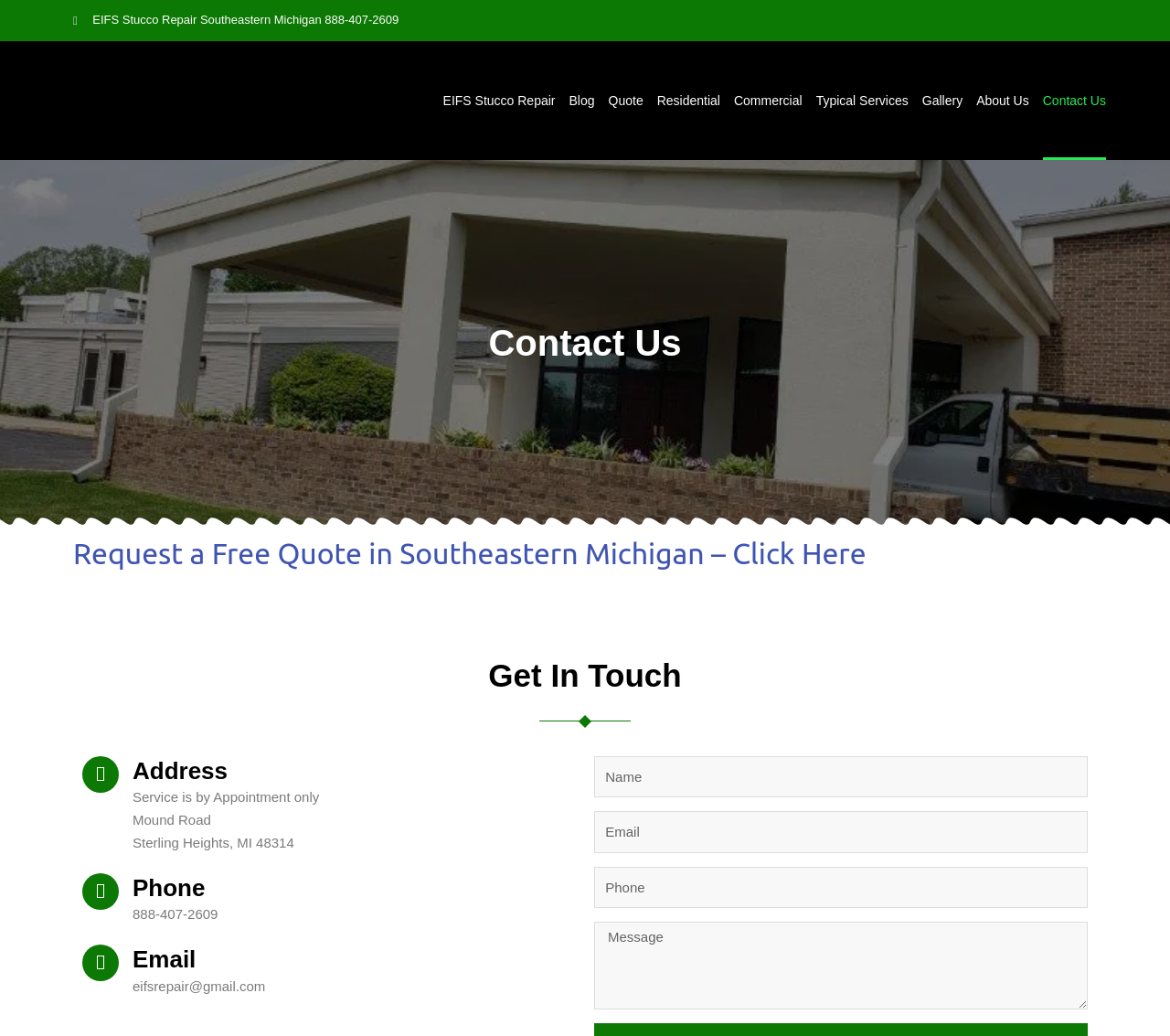Give the bounding box coordinates for the element described as: "EIFS Stucco Repair".

[0.379, 0.039, 0.475, 0.154]